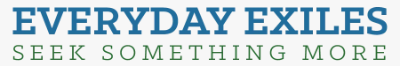Answer the question using only a single word or phrase: 
What is the theme of the podcast or blog?

Seeking deeper meaning